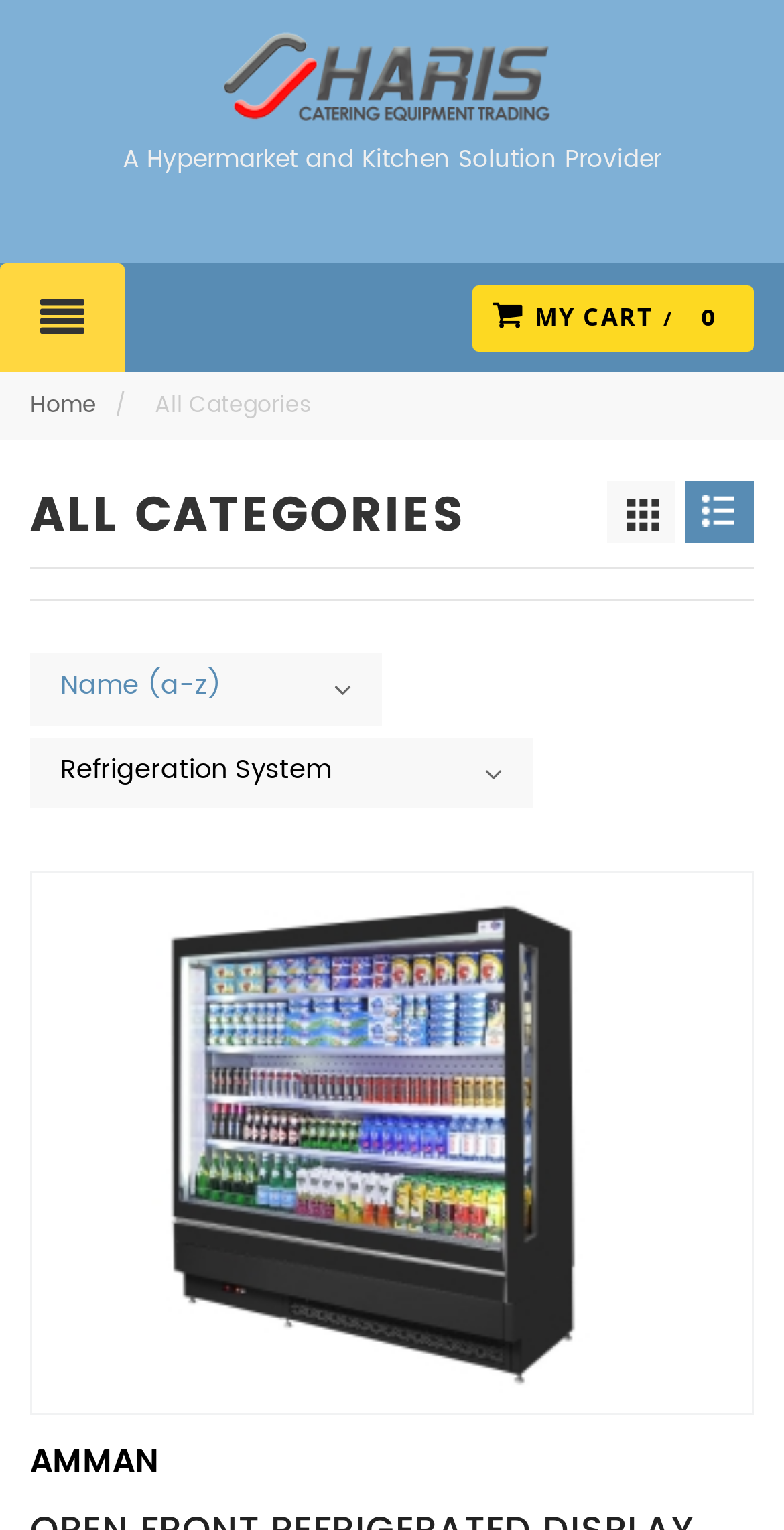Please find the bounding box coordinates of the section that needs to be clicked to achieve this instruction: "Read Knowledge Base".

None